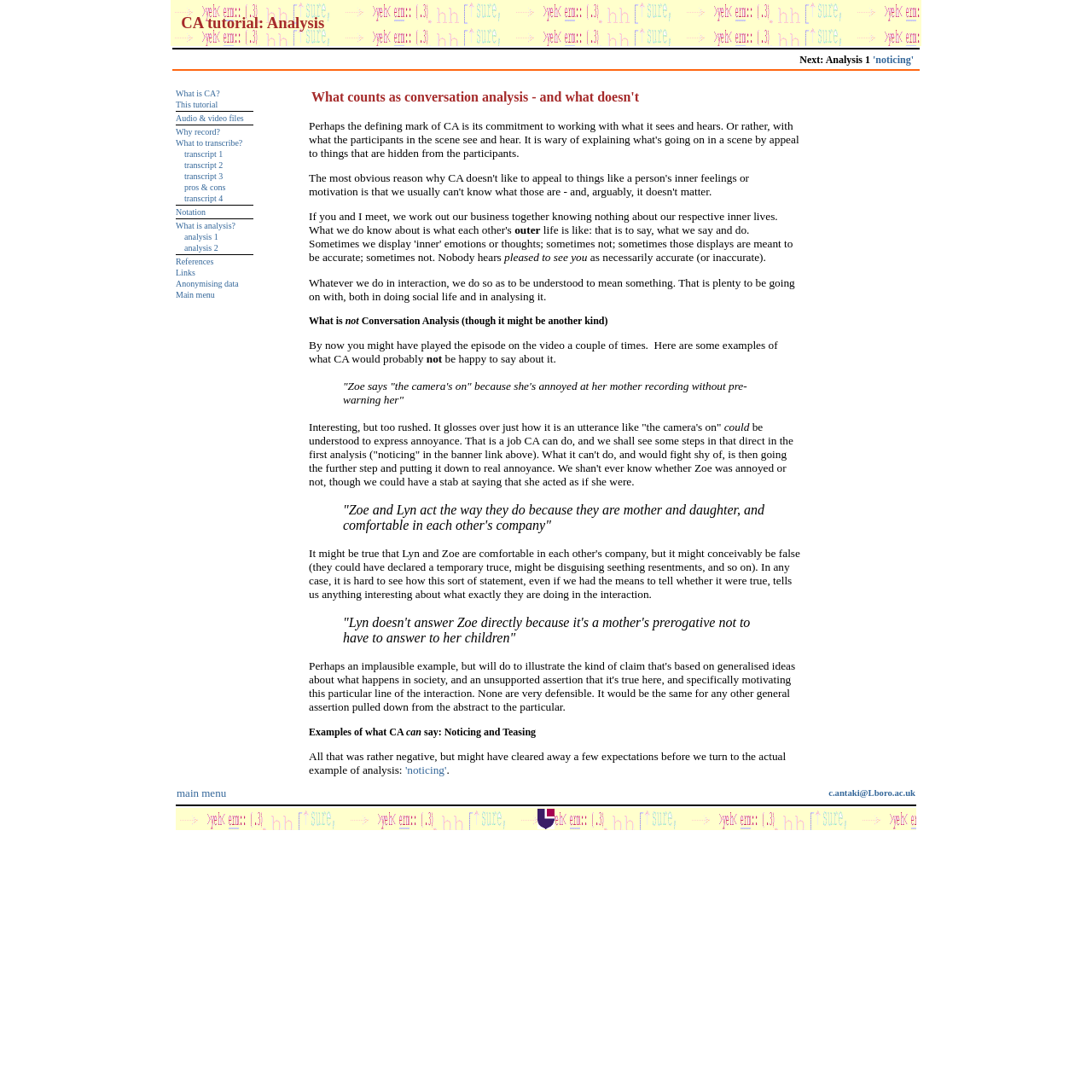Refer to the image and provide an in-depth answer to the question:
What is the topic of this tutorial?

Based on the webpage content, specifically the table of contents, it appears that the topic of this tutorial is conversation analysis. The table of contents lists various subtopics related to conversation analysis, such as 'What is CA?', 'Why record?', and 'What is analysis?'. This suggests that the tutorial is focused on teaching users about conversation analysis.